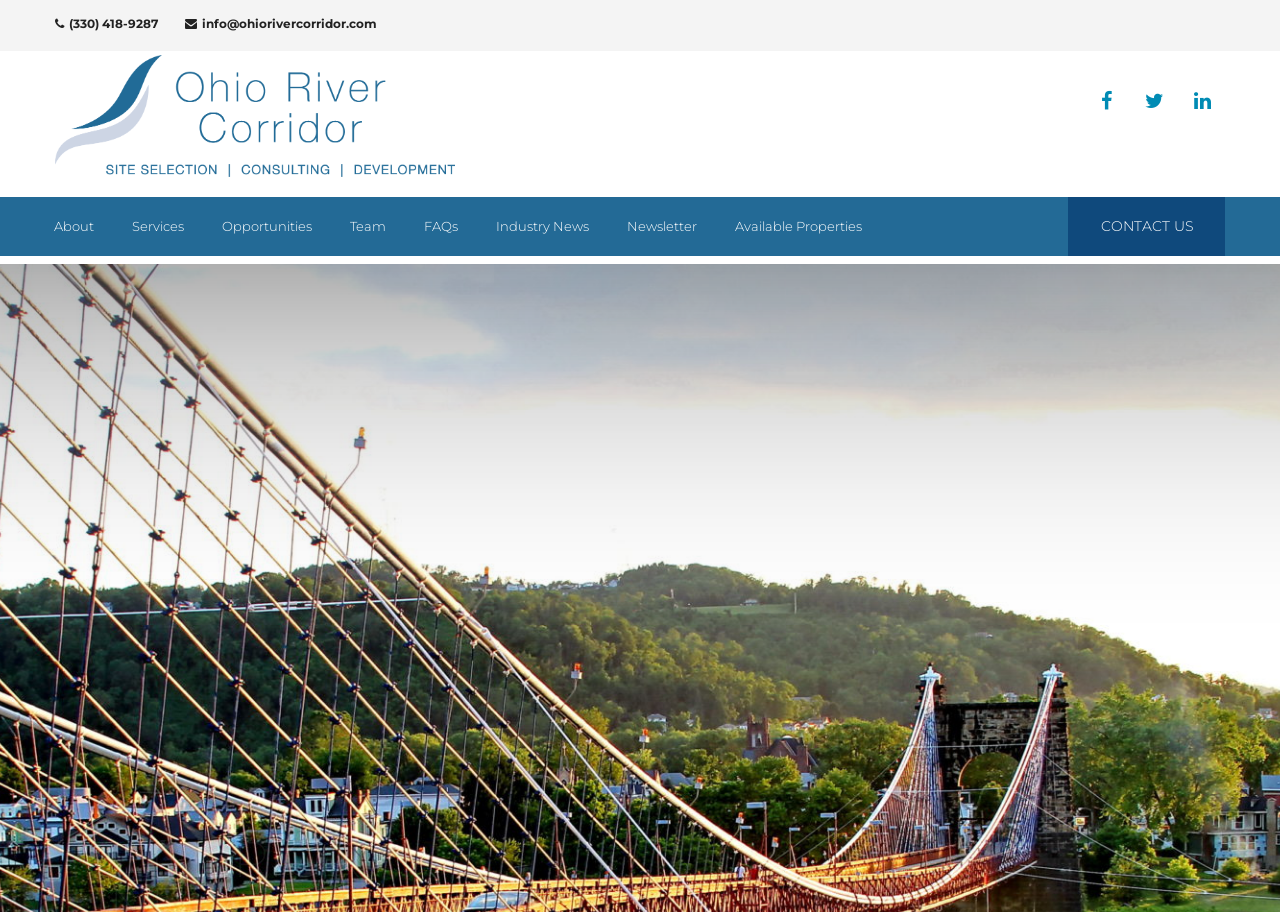Locate the bounding box coordinates of the clickable part needed for the task: "contact us".

[0.834, 0.216, 0.957, 0.28]